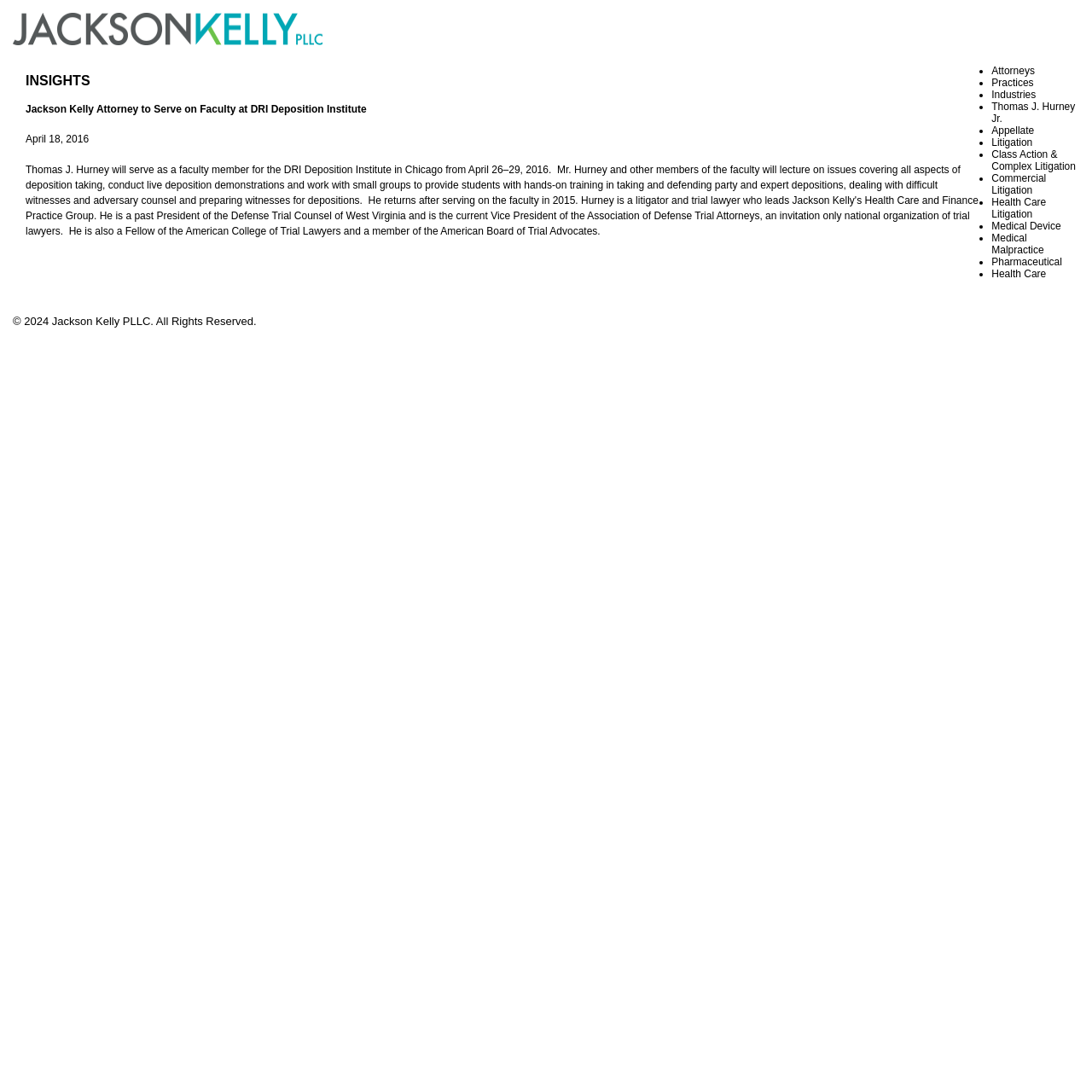Respond with a single word or phrase to the following question: What are the practice areas of Jackson Kelly?

Appellate Litigation, Class Action & Complex Litigation, etc.